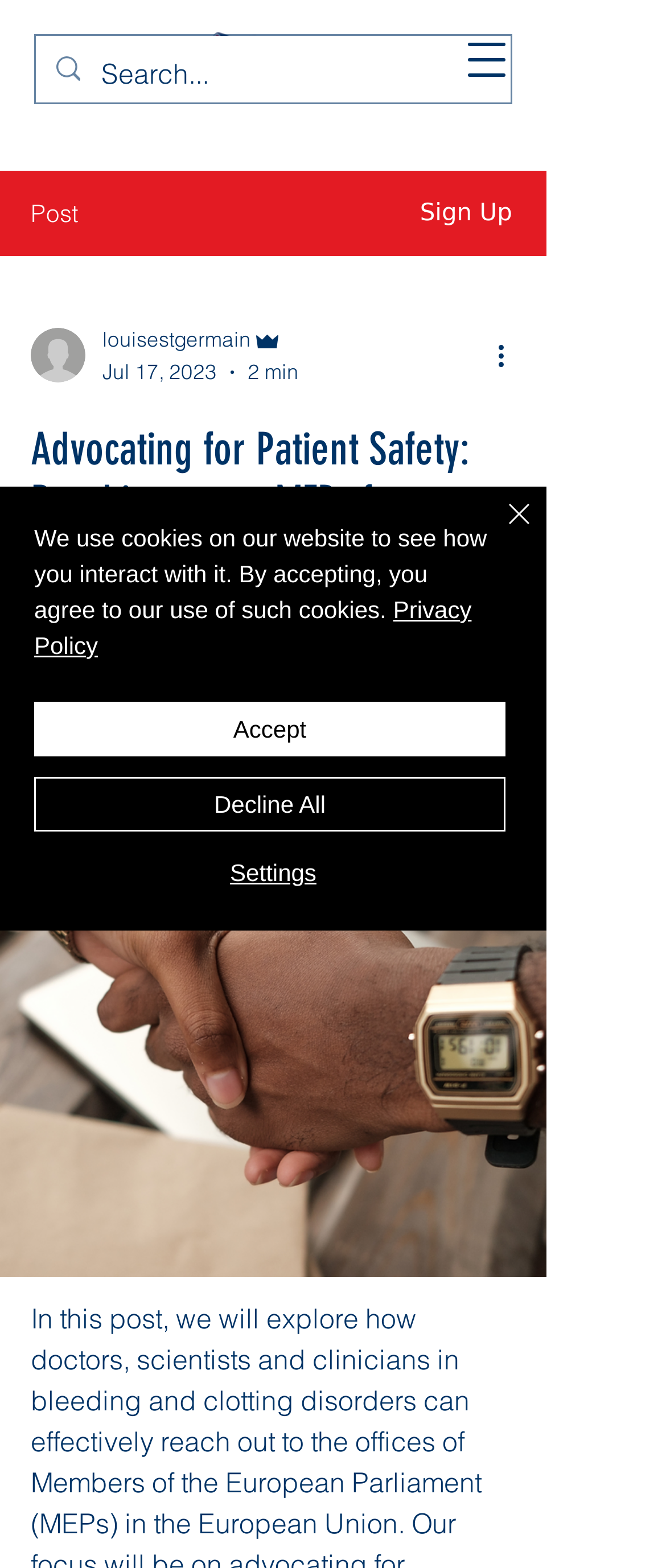Locate the bounding box coordinates of the element that should be clicked to execute the following instruction: "View writer's profile".

[0.046, 0.209, 0.128, 0.244]